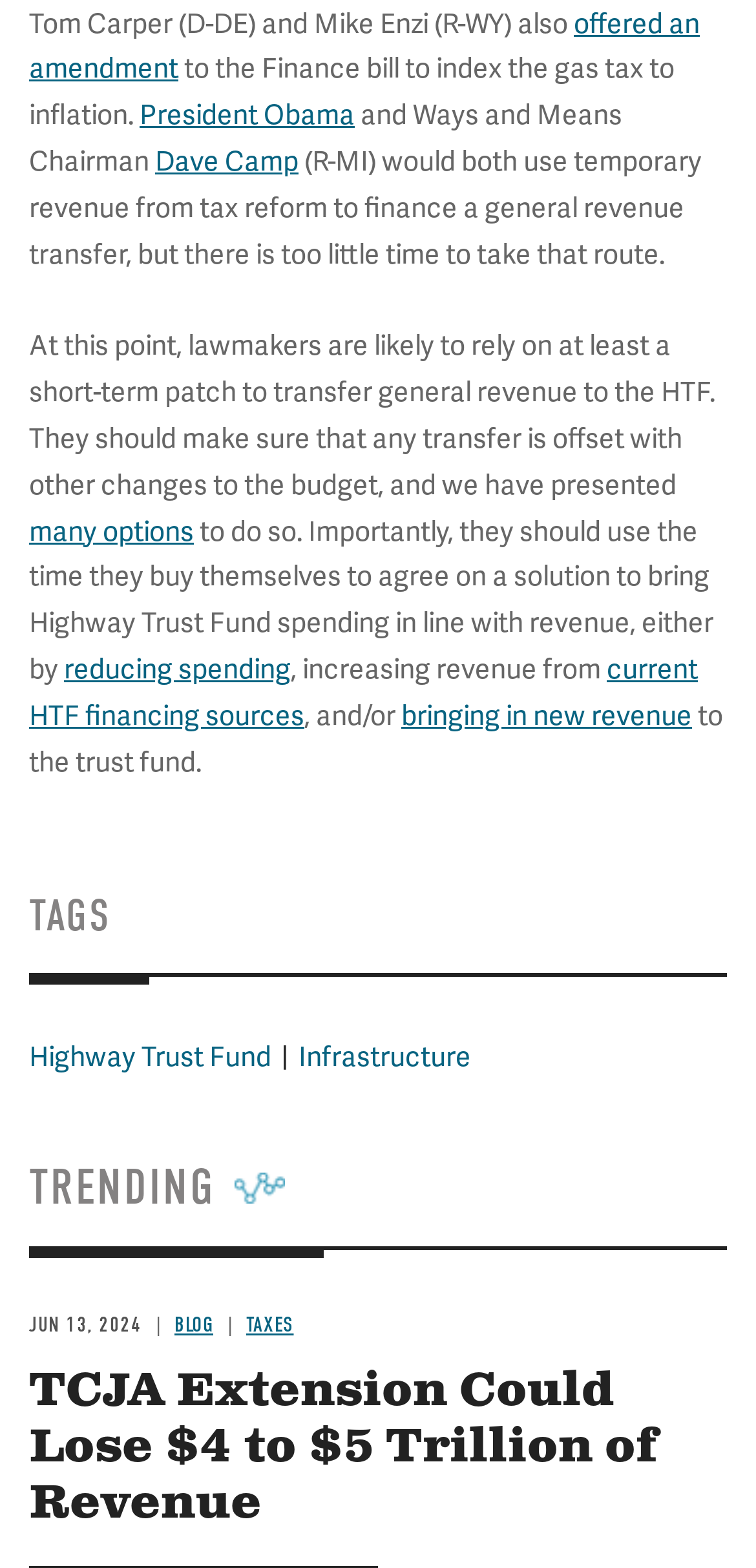What is the name of the Ways and Means Chairman?
Using the image provided, answer with just one word or phrase.

Dave Camp